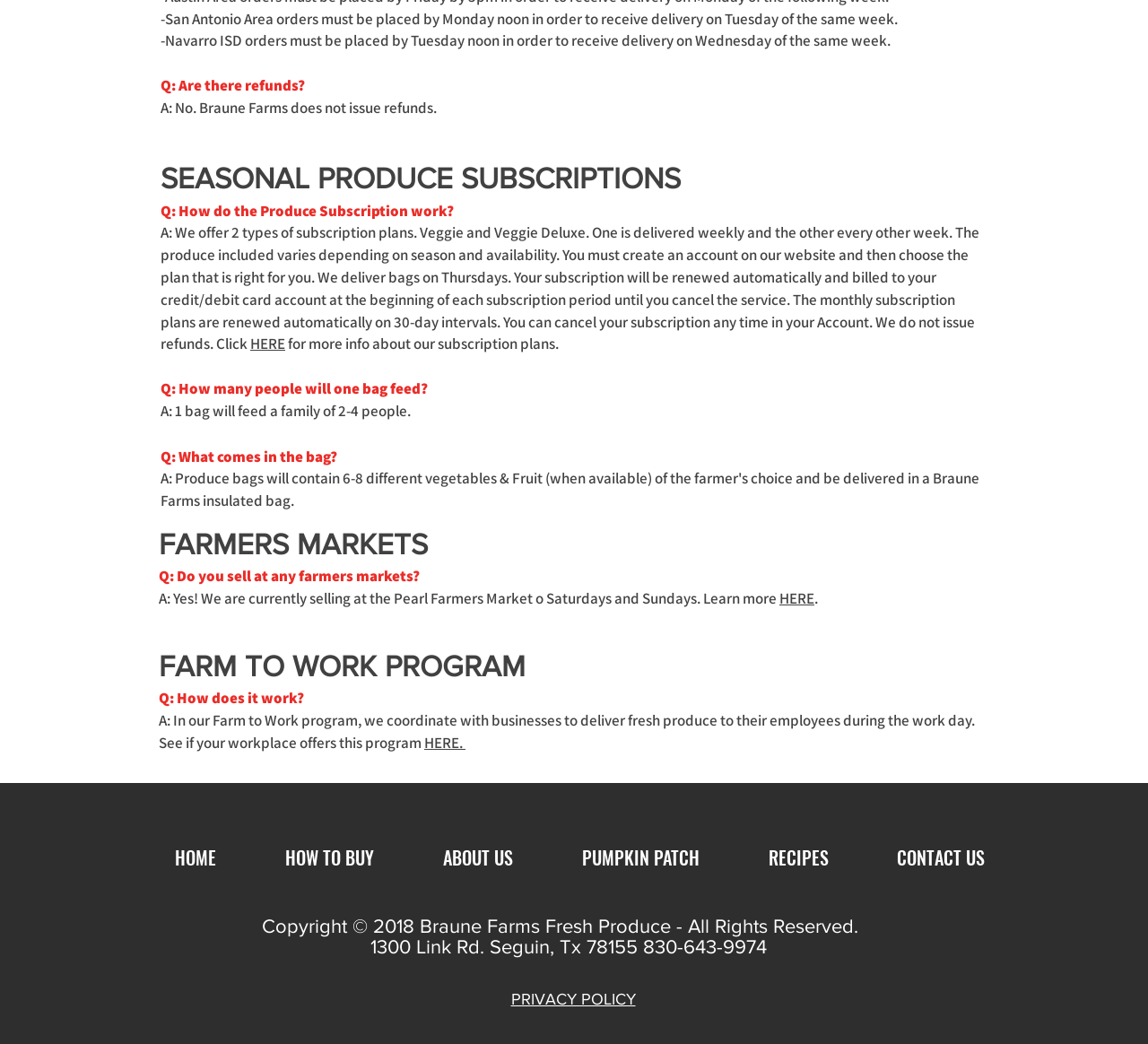What is the phone number of Braune Farms?
Provide a detailed answer to the question, using the image to inform your response.

The phone number of Braune Farms is listed at the bottom of the webpage, along with their address.